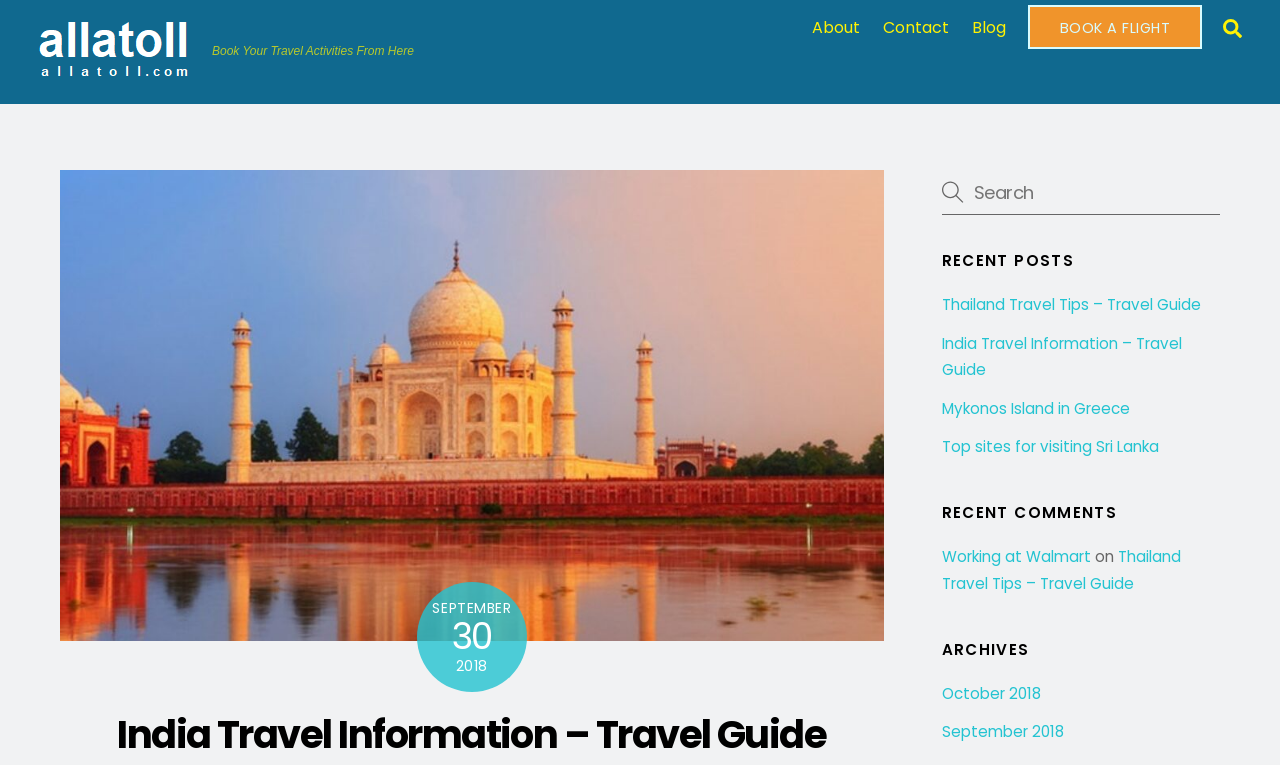Find the main header of the webpage and produce its text content.

India Travel Information – Travel Guide